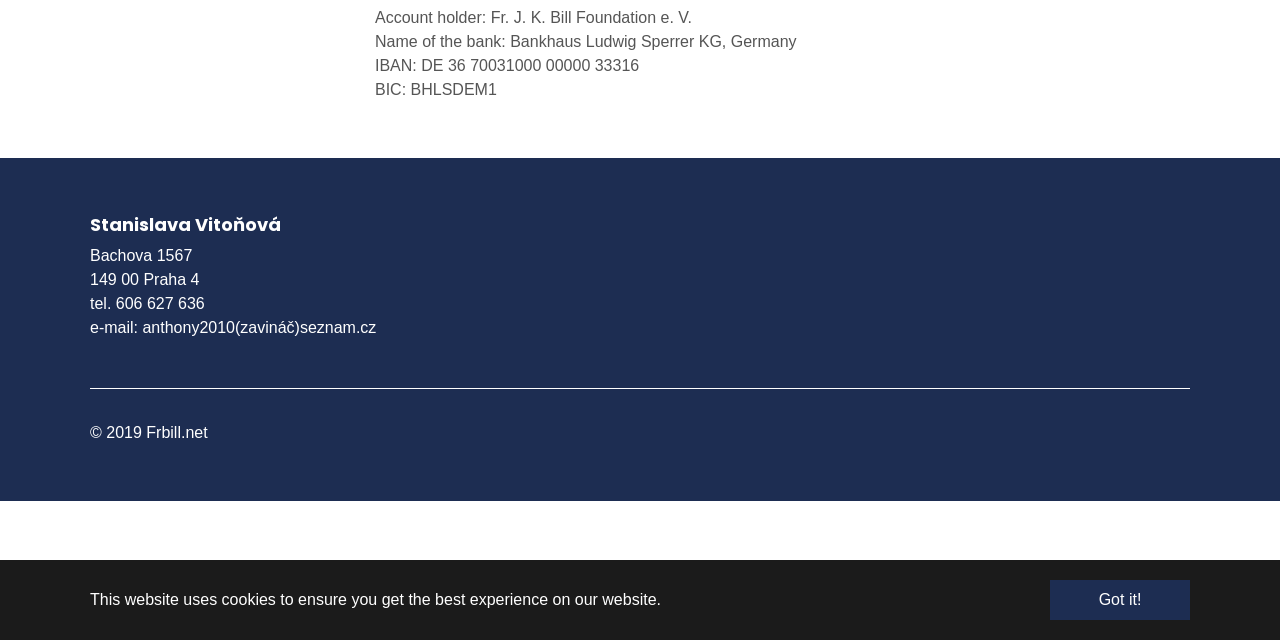Determine the bounding box coordinates of the UI element described below. Use the format (top-left x, top-left y, bottom-right x, bottom-right y) with floating point numbers between 0 and 1: Got it!

[0.82, 0.906, 0.93, 0.969]